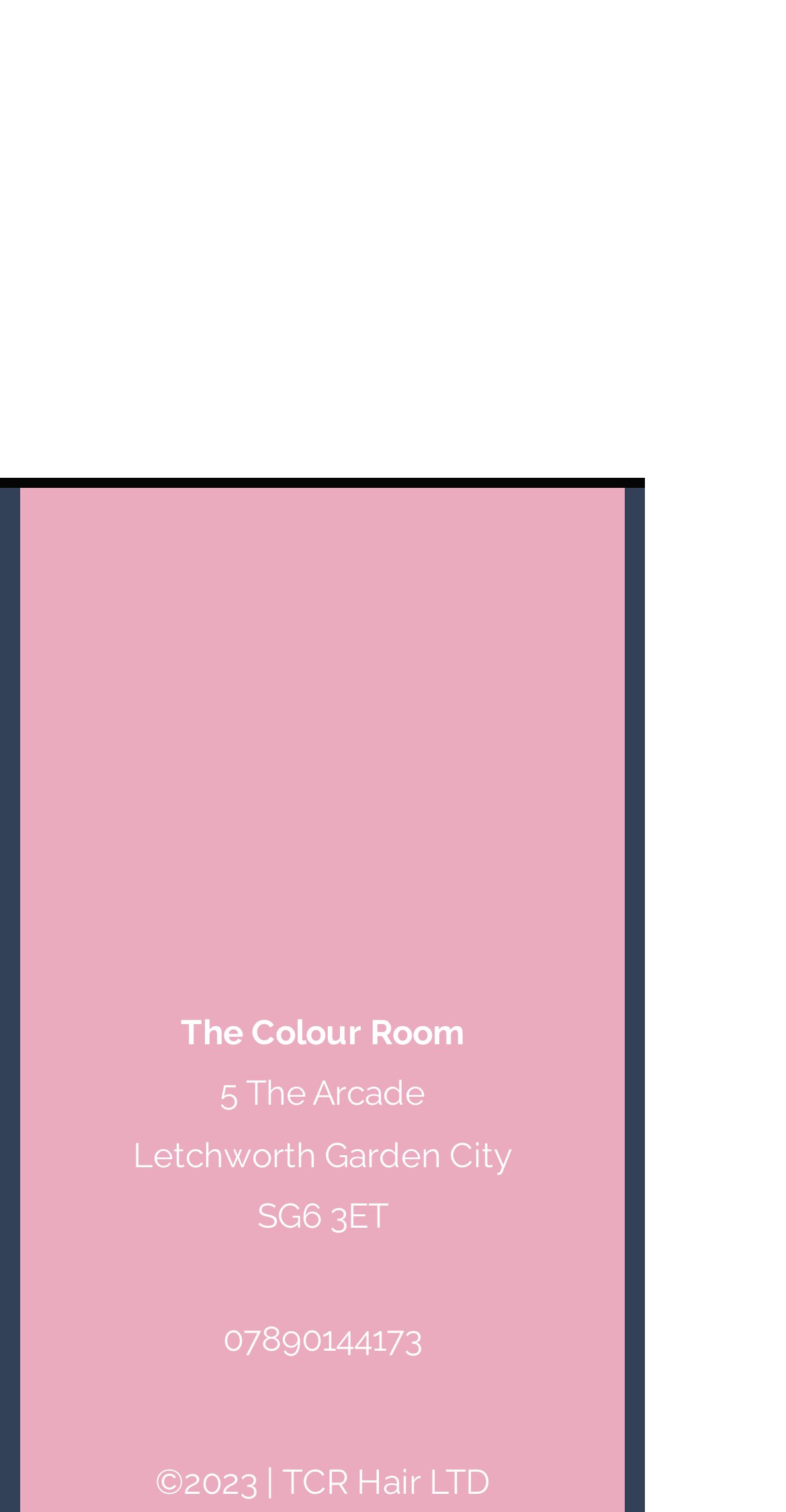What is the name of the business?
Answer briefly with a single word or phrase based on the image.

The Colour Room